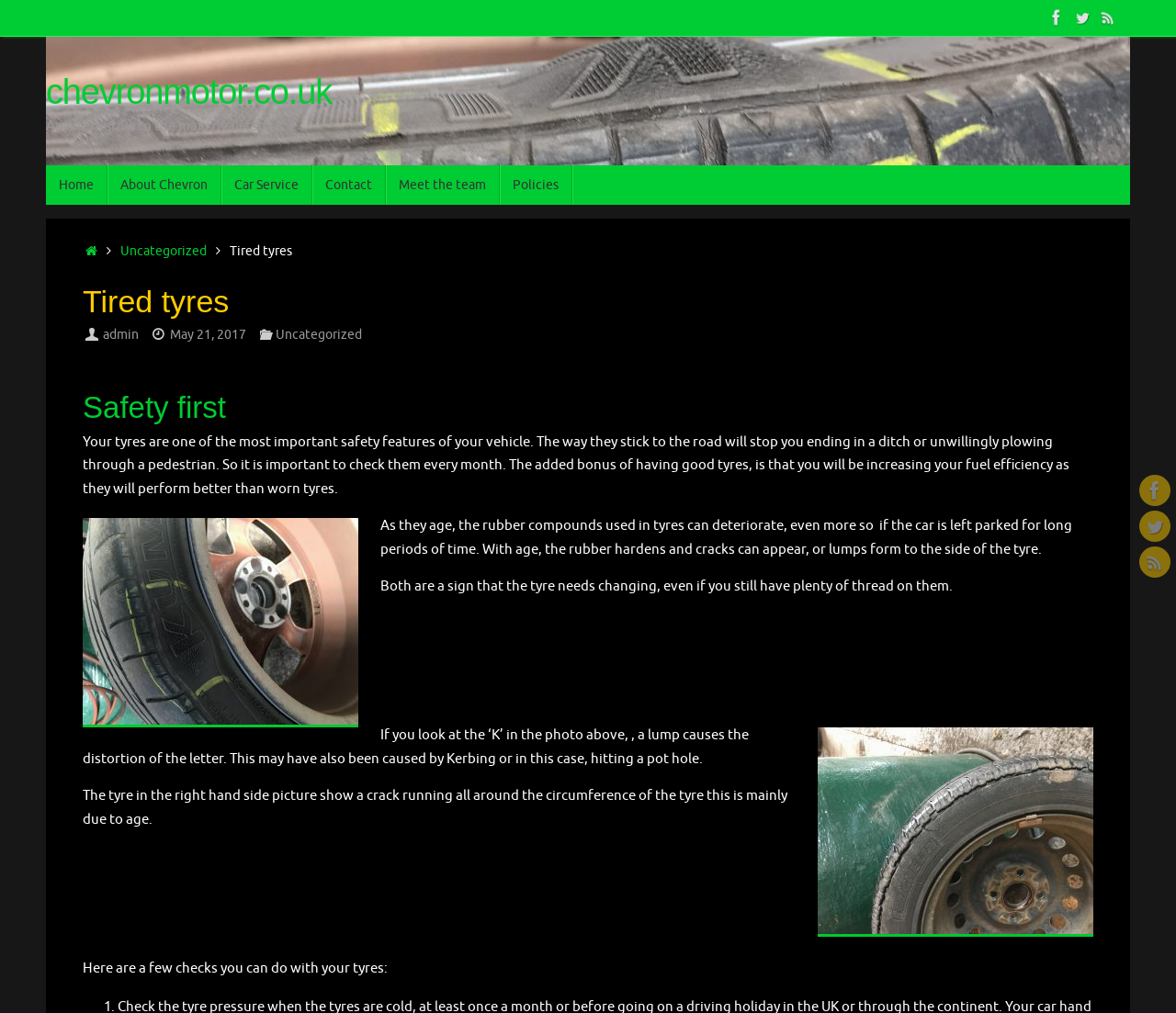Show the bounding box coordinates of the element that should be clicked to complete the task: "Click Facebook link".

[0.888, 0.005, 0.909, 0.03]